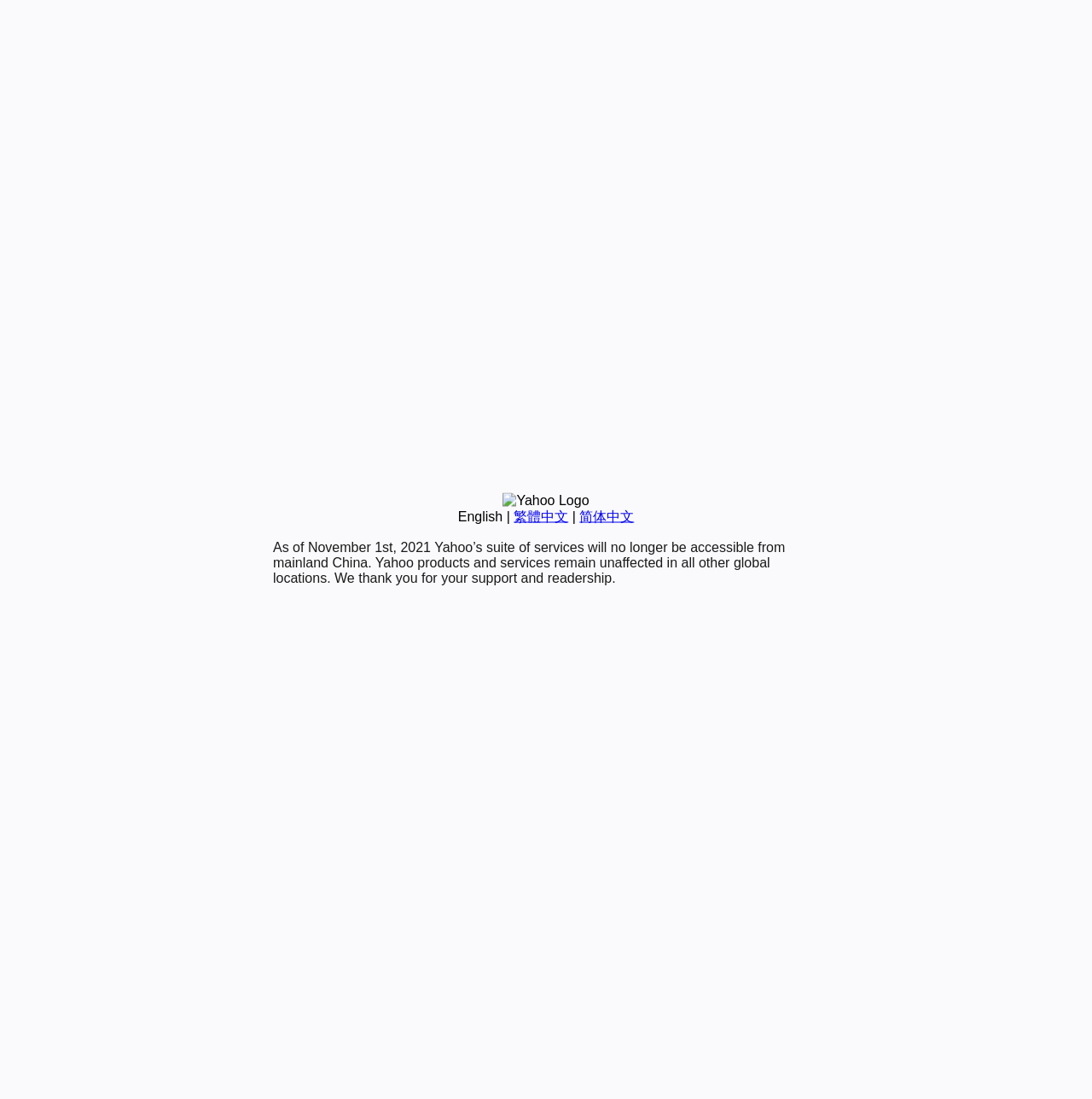Locate the UI element described by 繁體中文 in the provided webpage screenshot. Return the bounding box coordinates in the format (top-left x, top-left y, bottom-right x, bottom-right y), ensuring all values are between 0 and 1.

[0.47, 0.463, 0.52, 0.476]